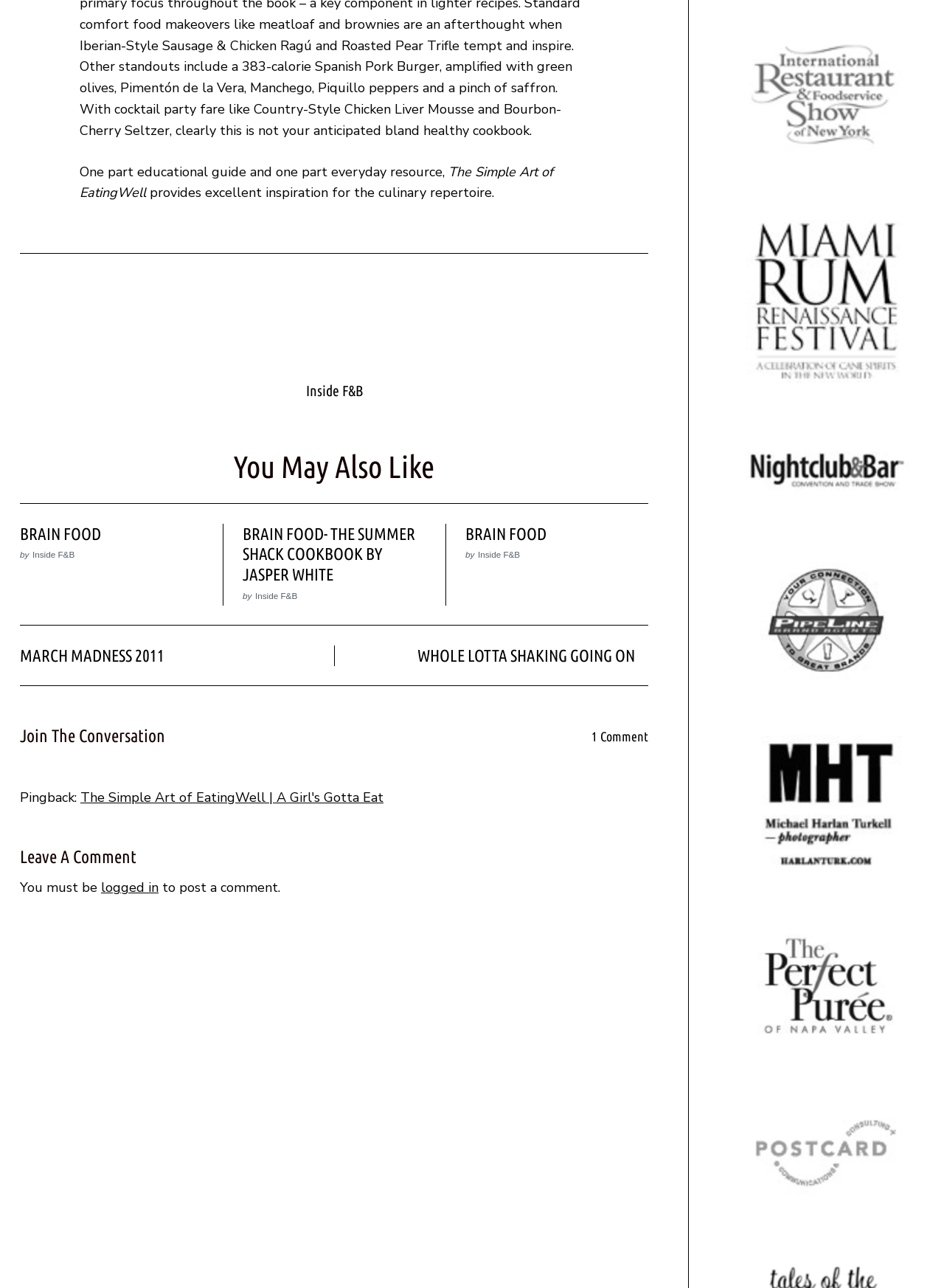Find the bounding box coordinates for the area that should be clicked to accomplish the instruction: "Click on 'Inside F&B'".

[0.316, 0.235, 0.391, 0.29]